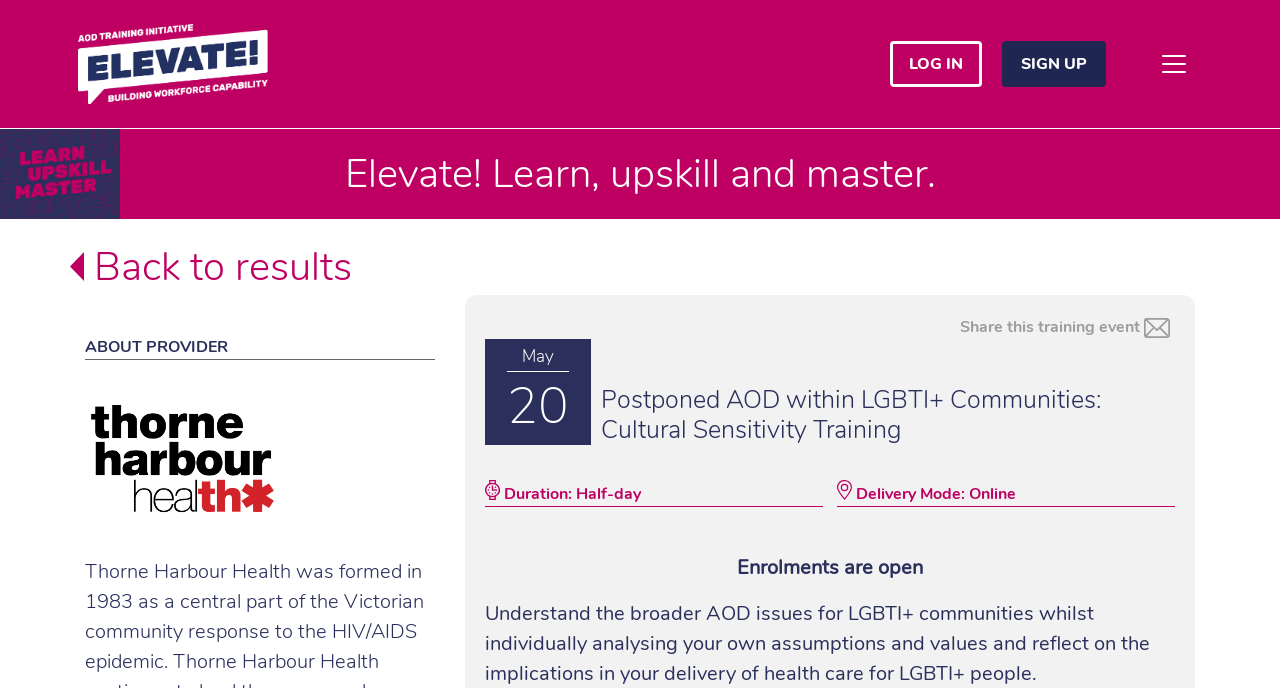Identify and provide the main heading of the webpage.

Enrolments are open

Understand the broader AOD issues for LGBTI+ communities whilst individually analysing your own assumptions and values and reflect on the implications in your delivery of health care for LGBTI+ people.